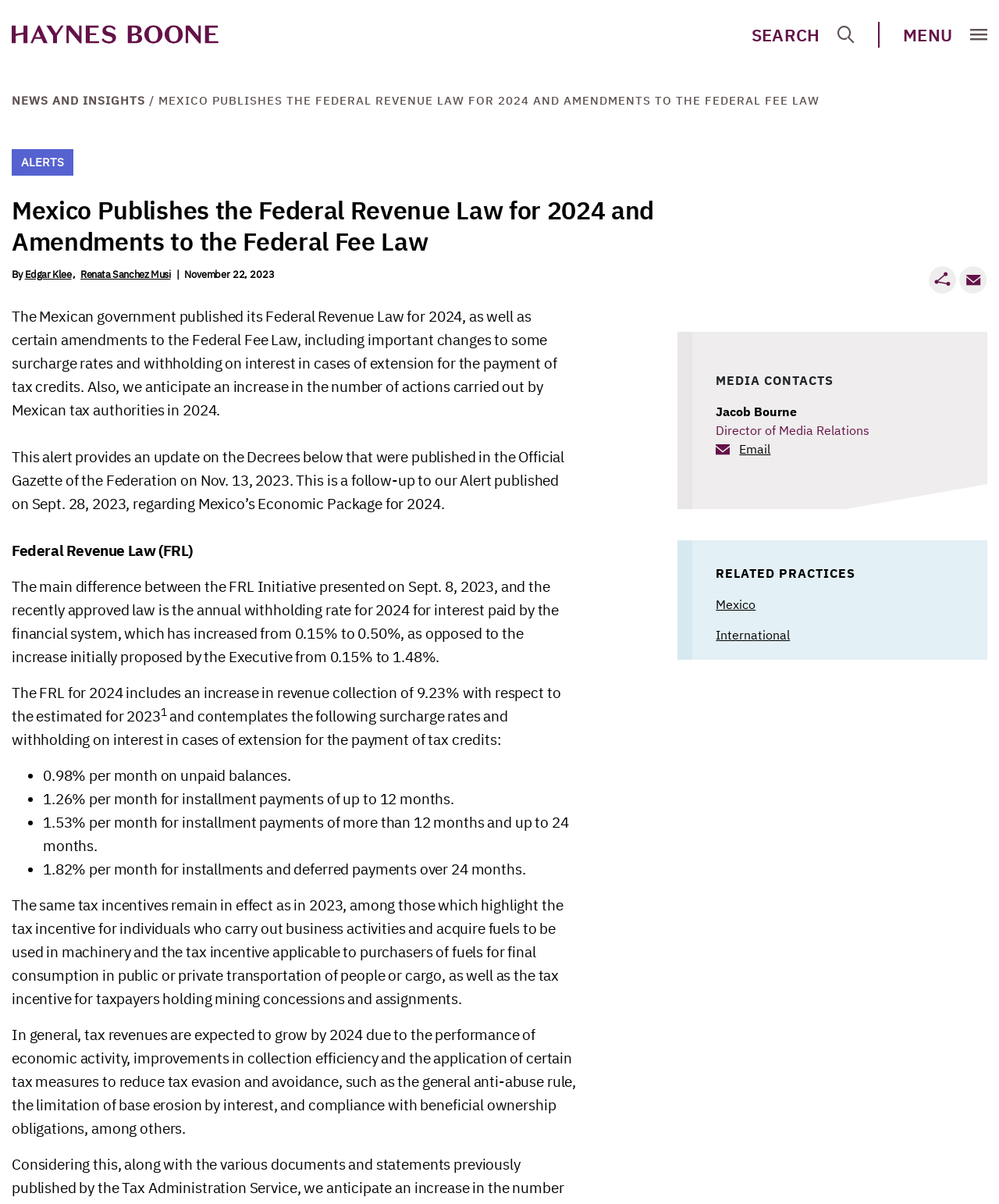Pinpoint the bounding box coordinates of the area that should be clicked to complete the following instruction: "Email the author Edgar Klee". The coordinates must be given as four float numbers between 0 and 1, i.e., [left, top, right, bottom].

[0.025, 0.222, 0.078, 0.233]